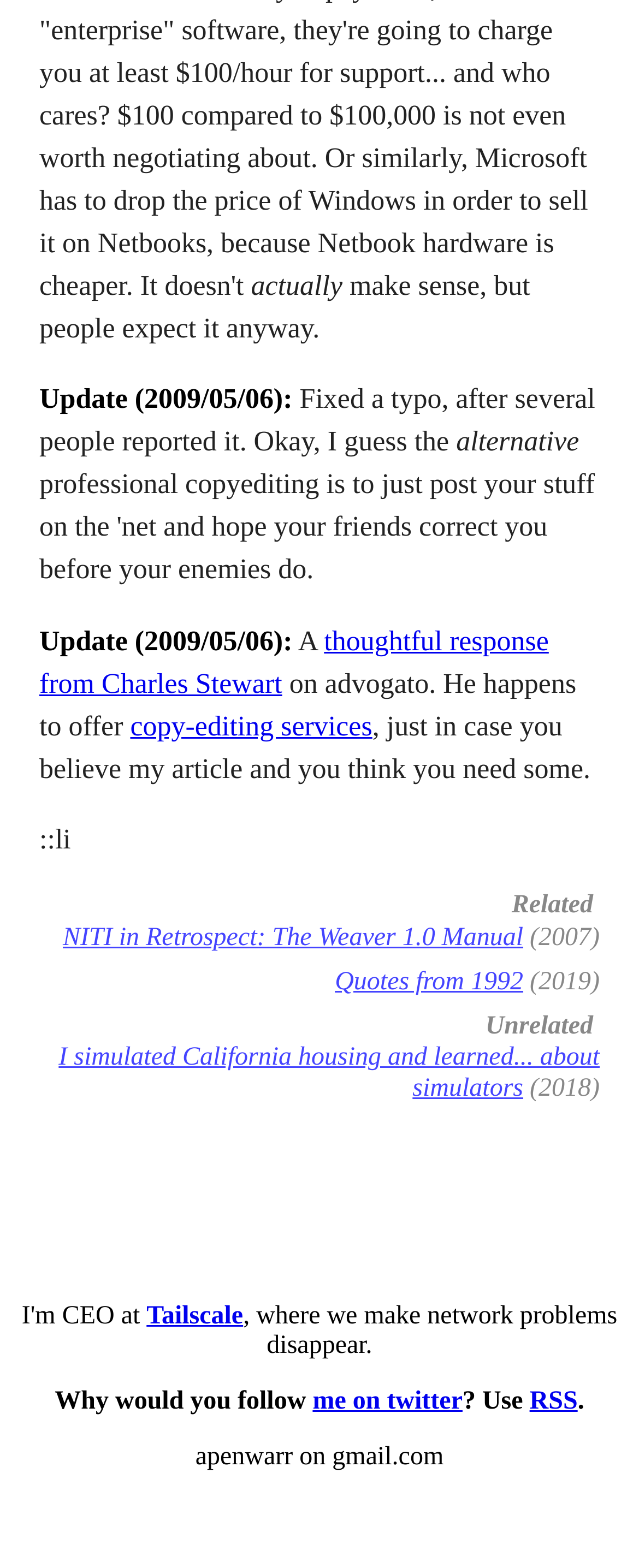Refer to the image and offer a detailed explanation in response to the question: What is the author's email address?

I found the author's email address at the bottom of the webpage, which is 'apenwarr on gmail.com'.